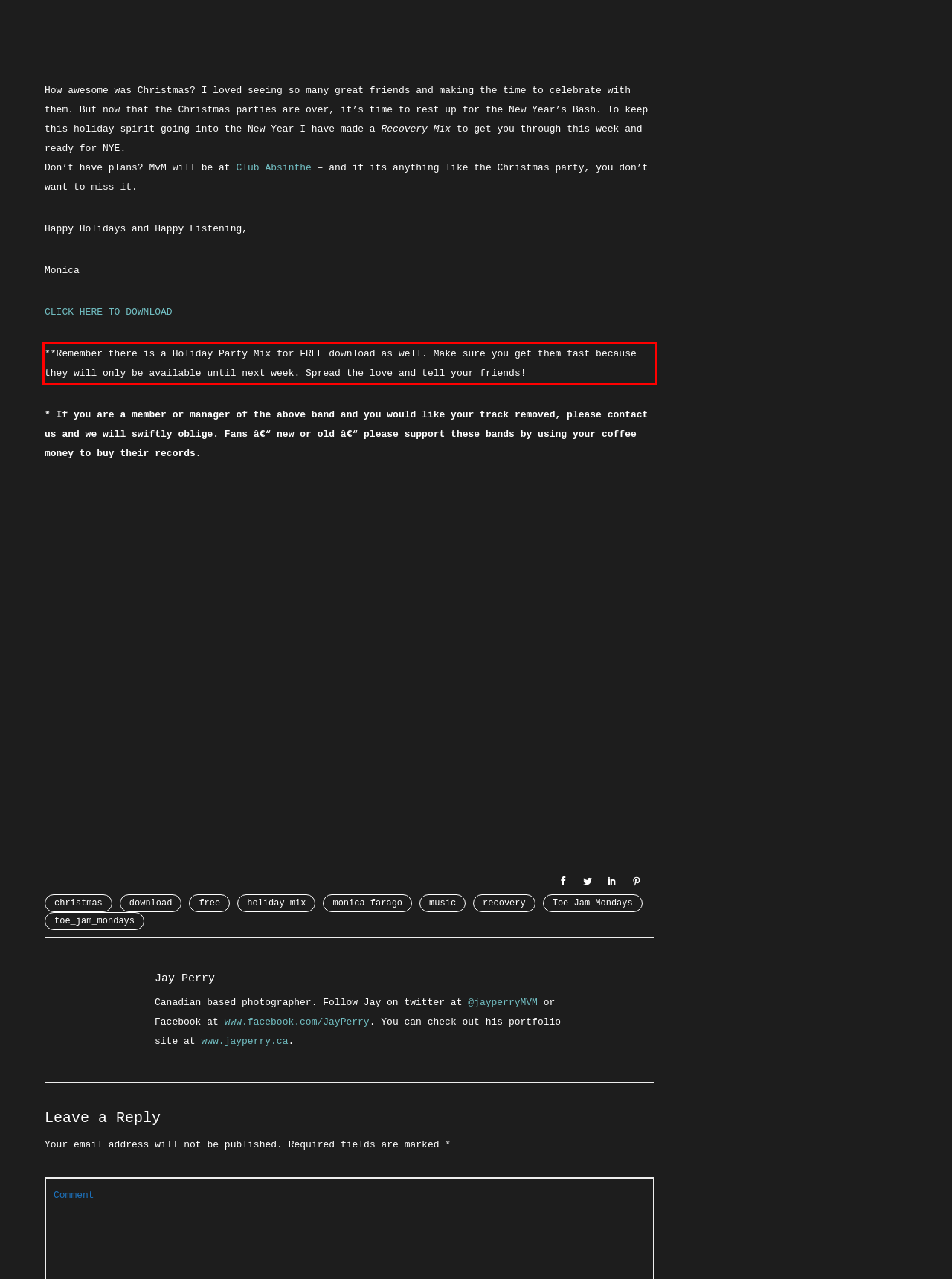You are provided with a screenshot of a webpage that includes a red bounding box. Extract and generate the text content found within the red bounding box.

**Remember there is a Holiday Party Mix for FREE download as well. Make sure you get them fast because they will only be available until next week. Spread the love and tell your friends!